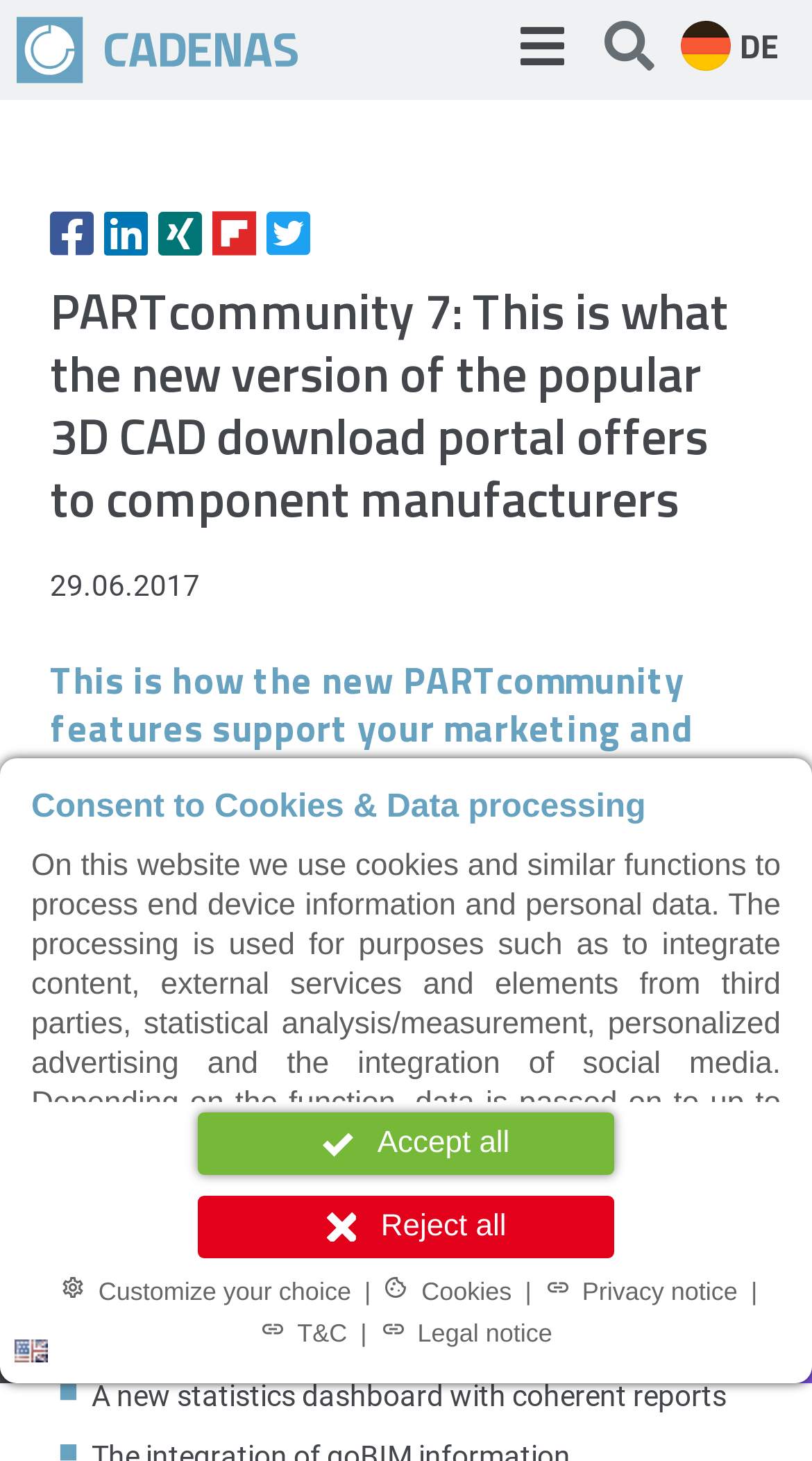How many new features are mentioned for users?
Please interpret the details in the image and answer the question thoroughly.

The webpage mentions three new features of PARTcommunity 7 for users: the creating of simple product configurators without development expenses, an optimal smart sales tool, and a new statistics dashboard with coherent reports.